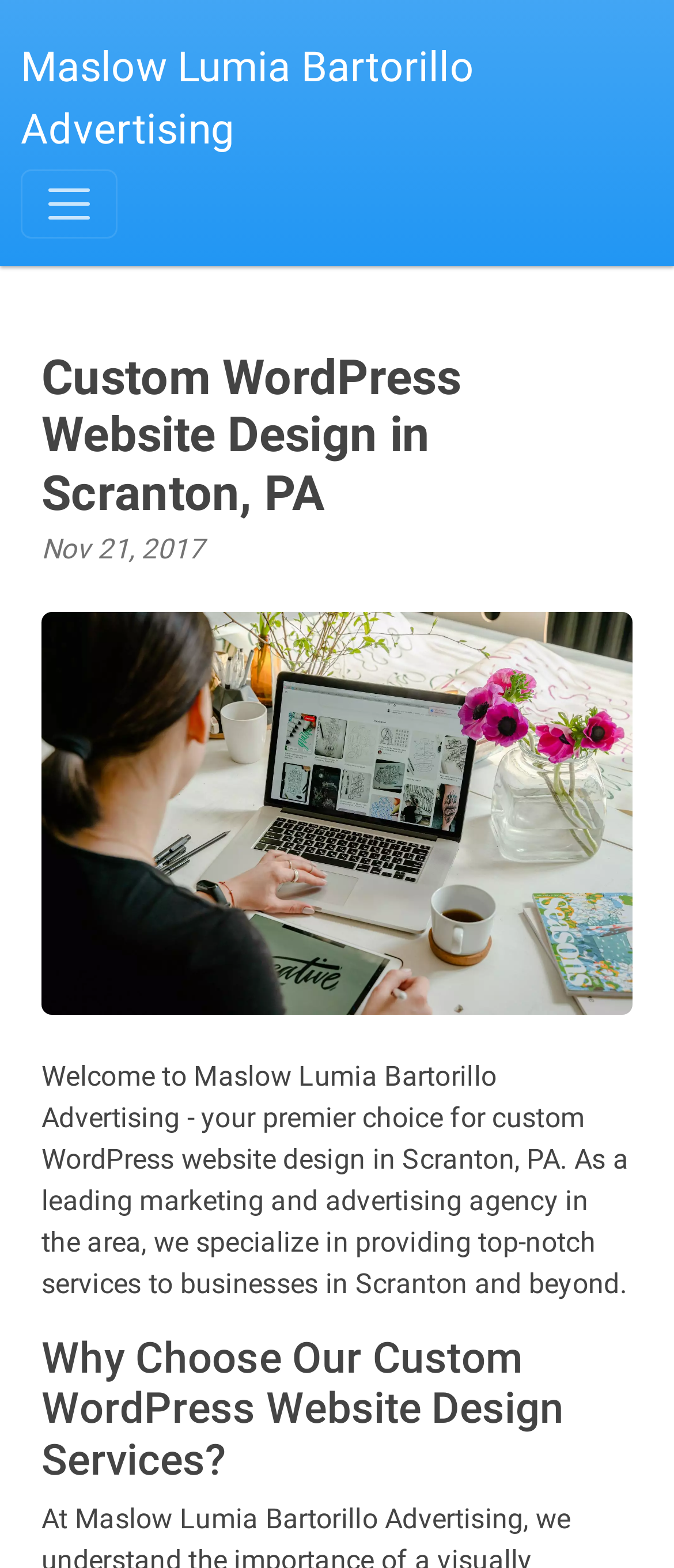Construct a comprehensive caption that outlines the webpage's structure and content.

The webpage is about custom WordPress website design services offered by Maslow Lumia Bartorillo Advertising in Scranton, PA. At the top left of the page, there is a link to the company's name, "Maslow Lumia Bartorillo Advertising". Next to it, there is a button labeled "Toggle navigation" that controls a navigation menu.

Below the top navigation section, there is a header area that spans almost the entire width of the page. Within this header, there is a prominent heading that reads "Custom WordPress Website Design in Scranton, PA". To the right of this heading, there is a smaller text element displaying the date "Nov 21, 2017".

Below the header, there is a large image that takes up most of the width of the page. Underneath the image, there is a block of text that welcomes visitors to Maslow Lumia Bartorillo Advertising and describes the company's services as a leading marketing and advertising agency in Scranton, PA.

Further down the page, there is a heading that asks "Why Choose Our Custom WordPress Website Design Services?" which likely introduces a section that highlights the benefits of the company's custom WordPress website design services.